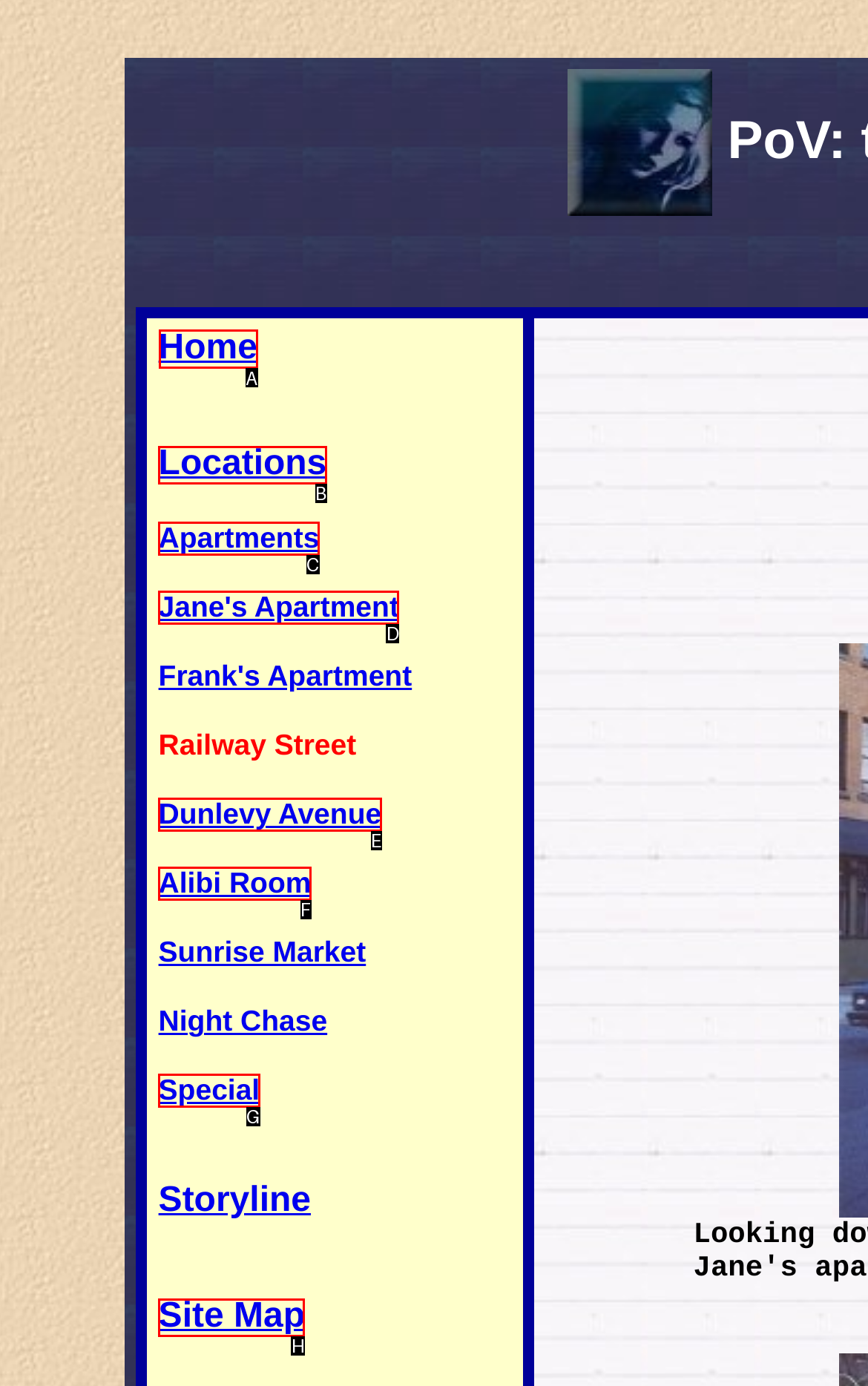Choose the HTML element you need to click to achieve the following task: go to Home
Respond with the letter of the selected option from the given choices directly.

A